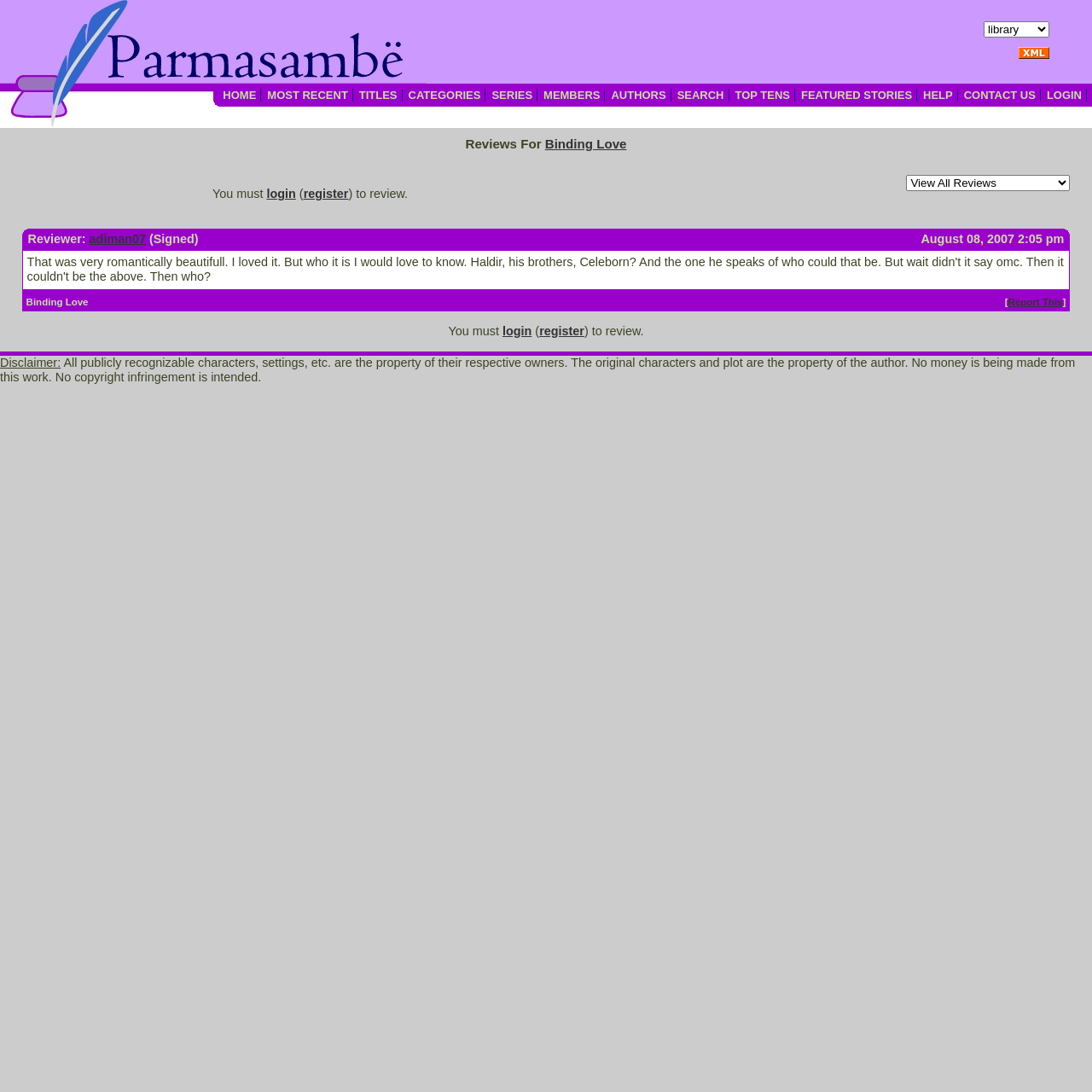Identify the coordinates of the bounding box for the element that must be clicked to accomplish the instruction: "View the most recent stories".

[0.241, 0.081, 0.323, 0.093]